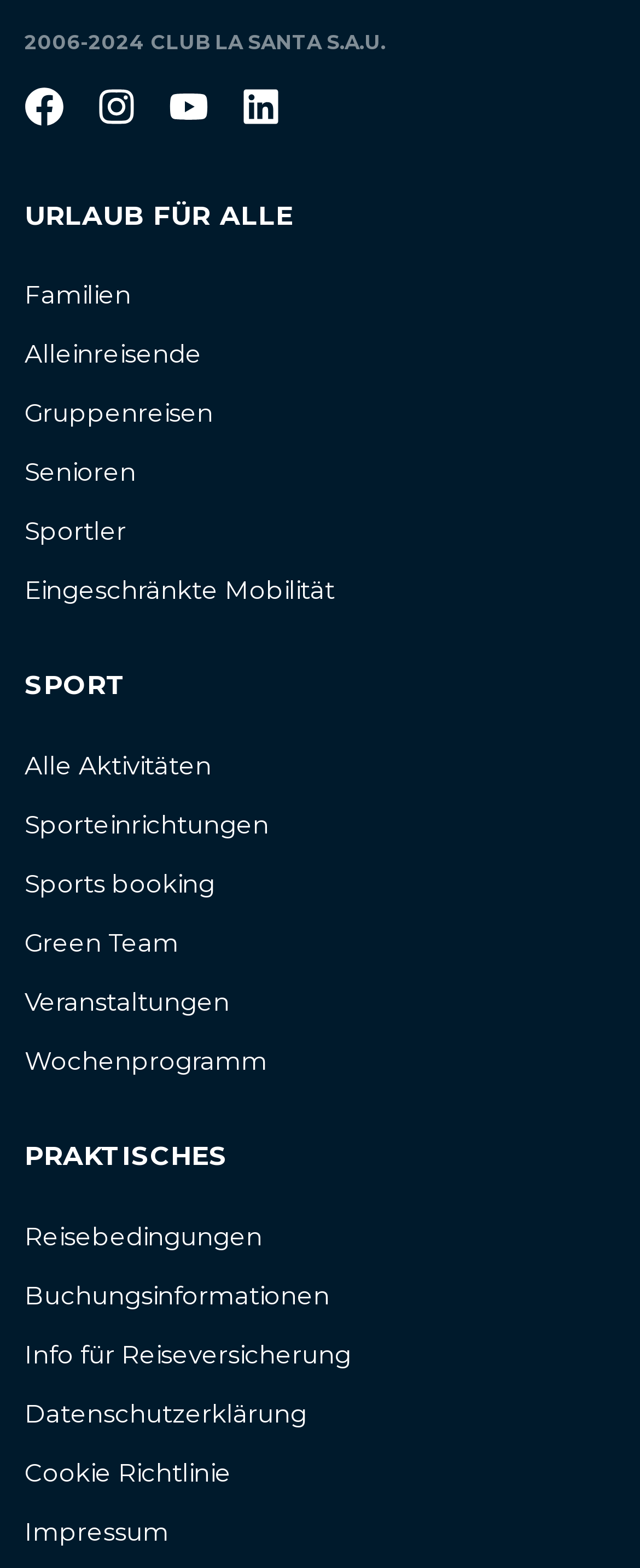Identify the bounding box for the given UI element using the description provided. Coordinates should be in the format (top-left x, top-left y, bottom-right x, bottom-right y) and must be between 0 and 1. Here is the description: Eingeschränkte Mobilität

[0.038, 0.367, 0.523, 0.386]